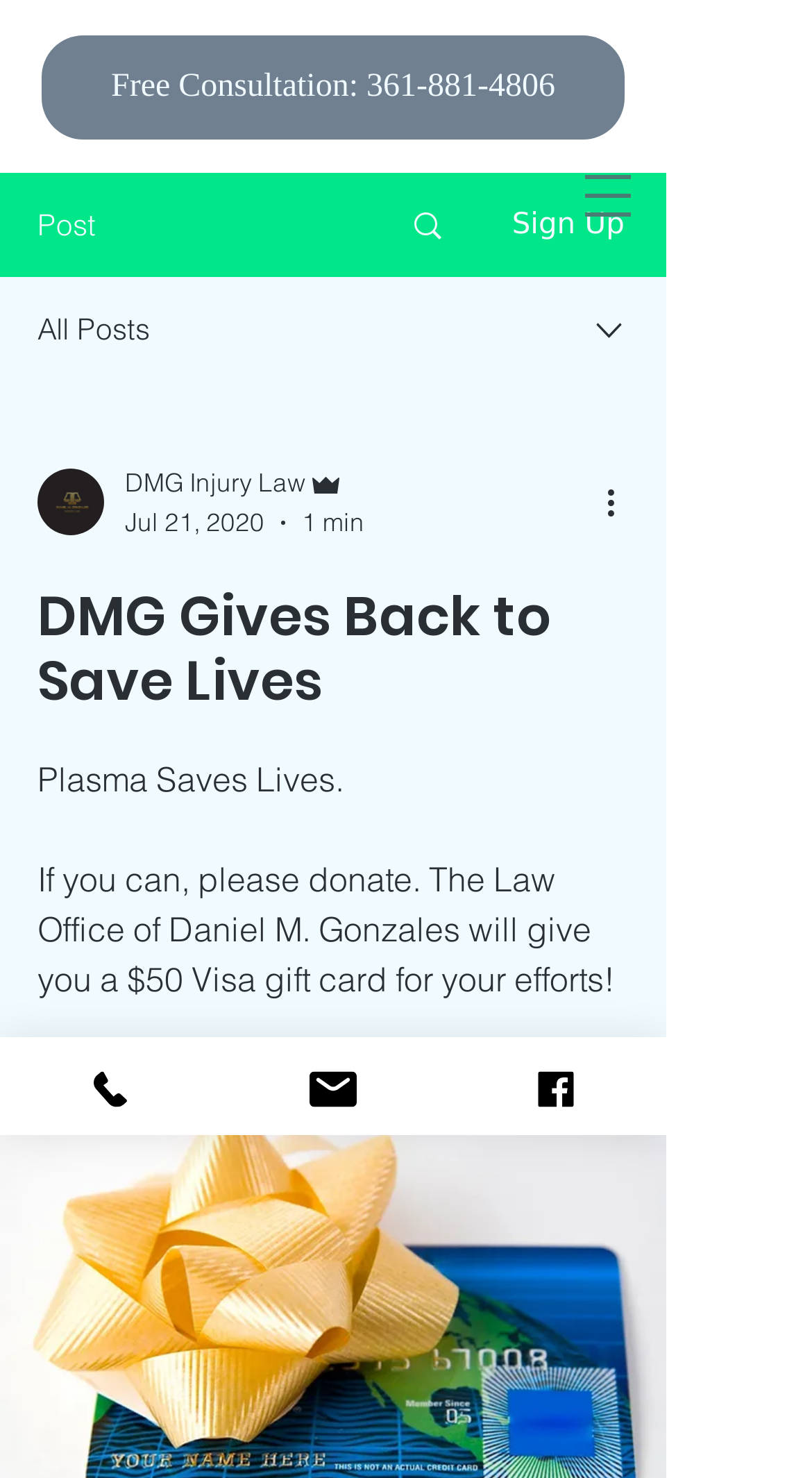Can you give a comprehensive explanation to the question given the content of the image?
What is the name of the law office?

I found the name of the law office by reading the text that says 'The Law Office of Daniel M. Gonzales will give you a $50 Visa gift card for your efforts!' and extracted the name of the law office from it.